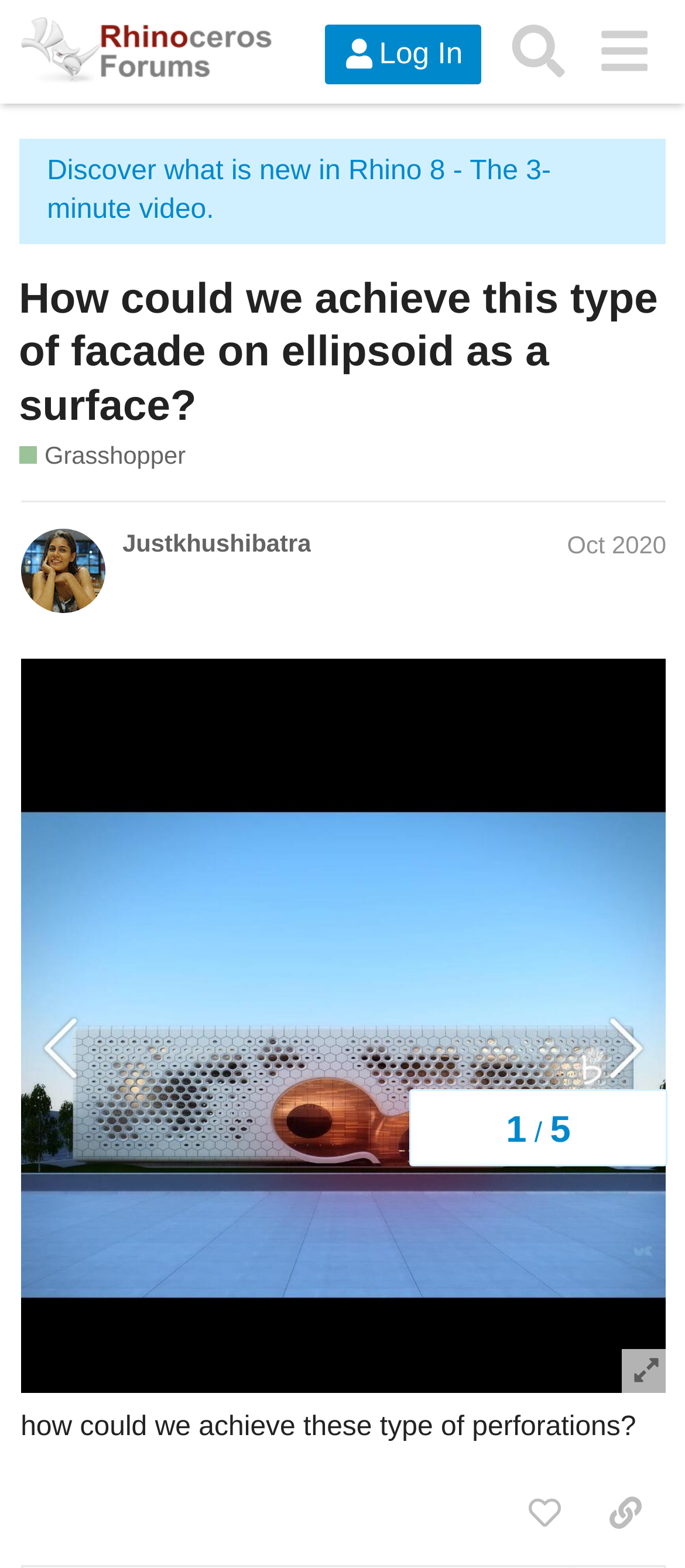Create an in-depth description of the webpage, covering main sections.

This webpage appears to be a forum discussion page, specifically from the McNeel Forum. At the top, there is a header section with a logo of McNeel Forum on the left, followed by a "Log In" button, a "Search" button, and a "menu" button on the right. 

Below the header, there is a promotional link to a video about Rhino 8. 

The main topic of the discussion is displayed prominently, with a heading that reads "How could we achieve this type of facade on ellipsoid as a surface?" and a link to the topic below it. There is also a link to the category "Grasshopper" and a call to action to add a new topic related to Grasshopper.

On the right side of the page, there is a navigation section that displays the topic progress, showing the current page as "1" out of "5". 

The main content of the page is a discussion thread, with a post from a user named "Justkhushibatra" dated October 2020. The post contains an image, and the user's name and date are displayed above the image. Below the image, there is a text that reads "how could we achieve these type of perforations?" 

At the bottom of the page, there are buttons to "like this post" and to "copy a link to this post to clipboard".